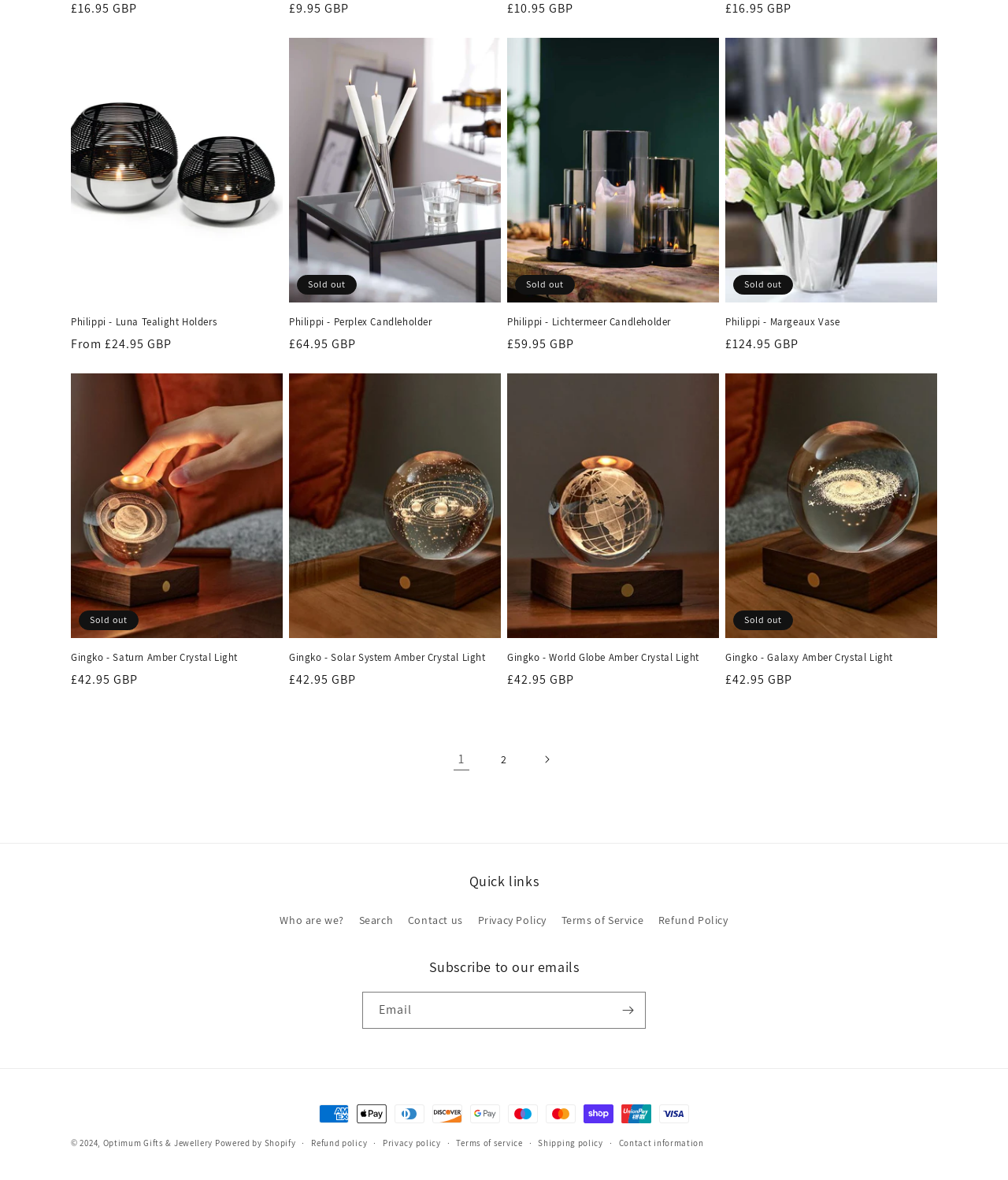How many products are displayed on this page?
Use the image to answer the question with a single word or phrase.

8